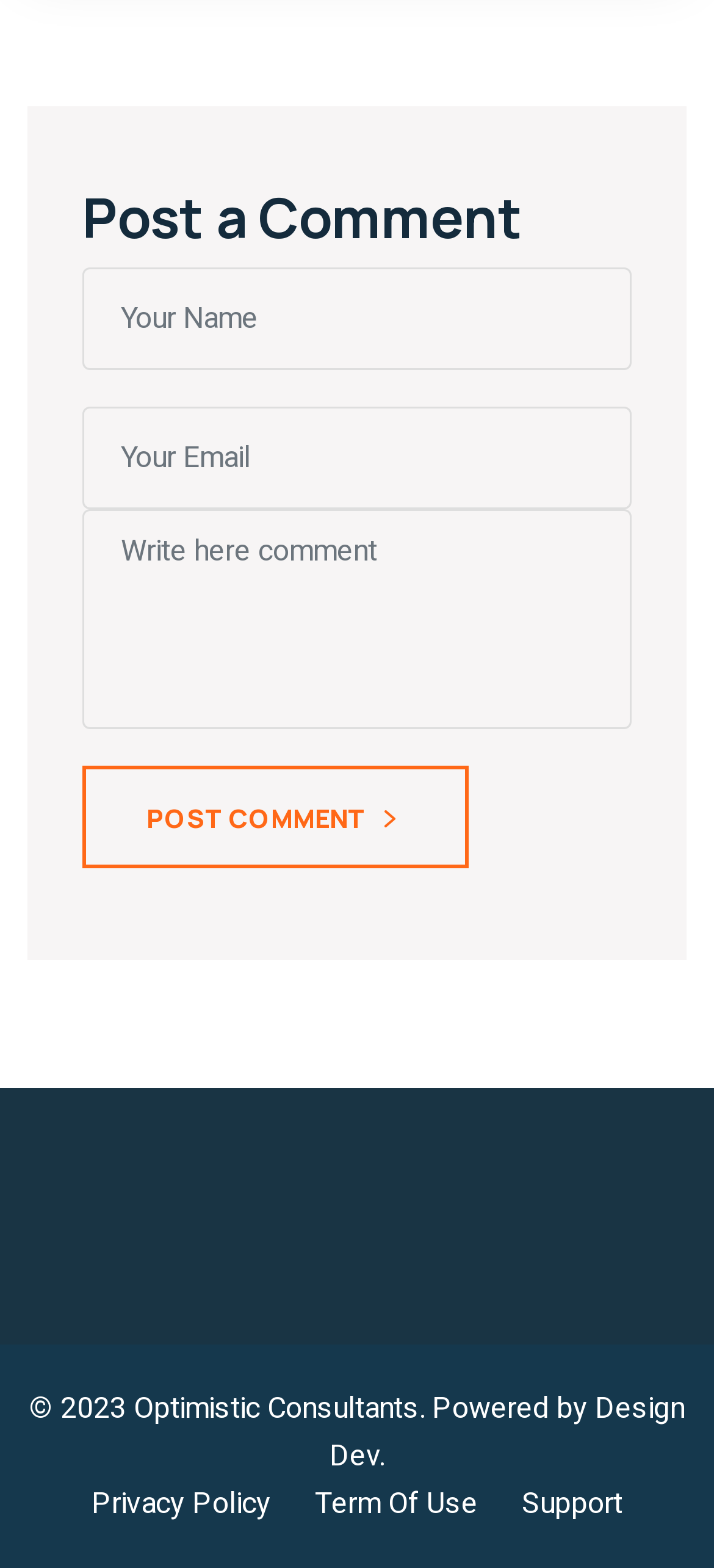Determine the bounding box coordinates for the region that must be clicked to execute the following instruction: "Enter your name".

[0.115, 0.171, 0.885, 0.236]